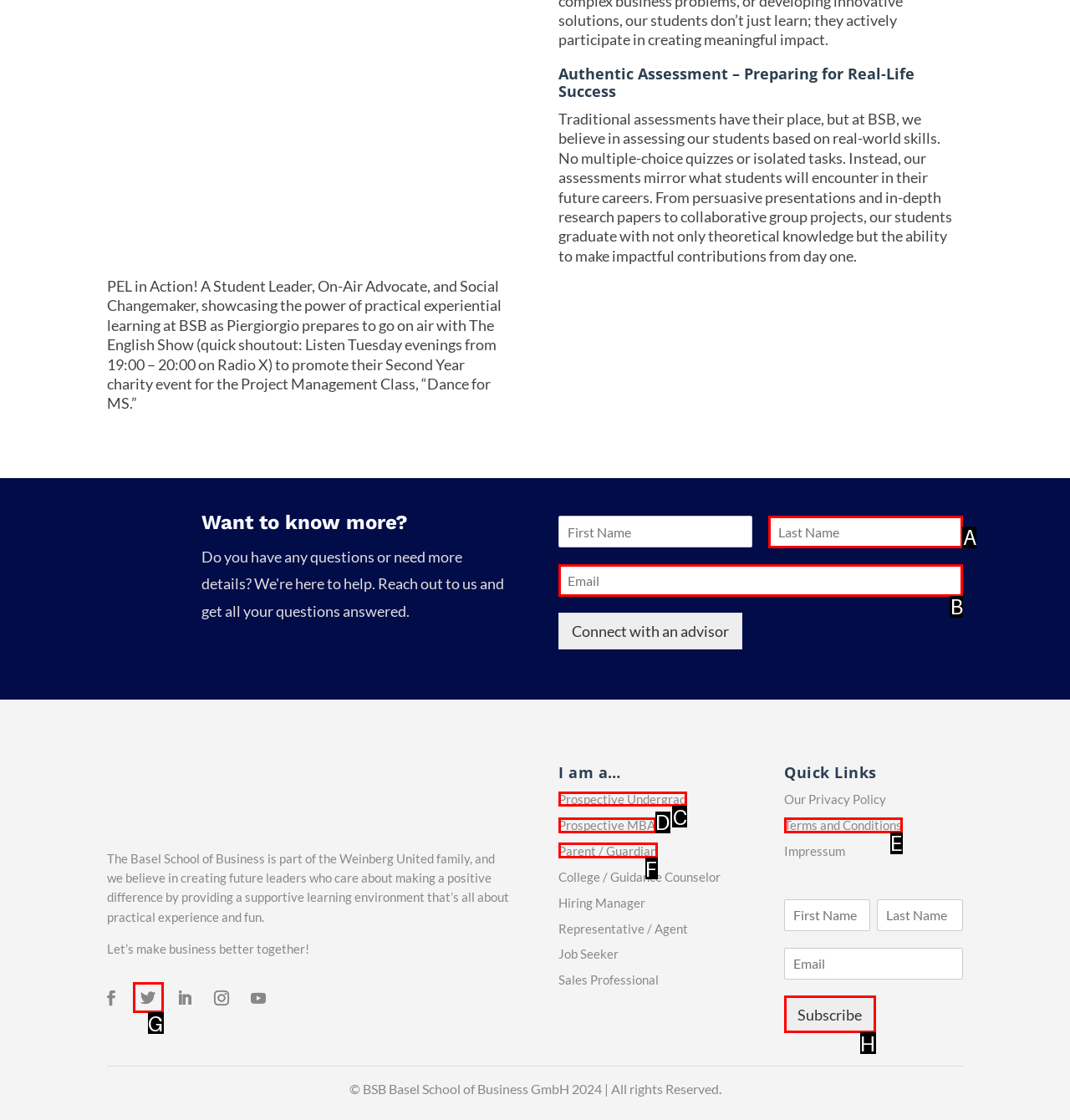Specify which UI element should be clicked to accomplish the task: Click the 'Prospective Undergrad' link. Answer with the letter of the correct choice.

C